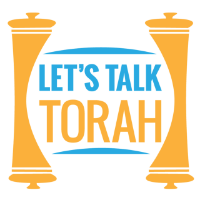Answer the question below using just one word or a short phrase: 
Who leads the discussions on the podcast 'Let's Talk Torah'?

Rabbi Tzvi